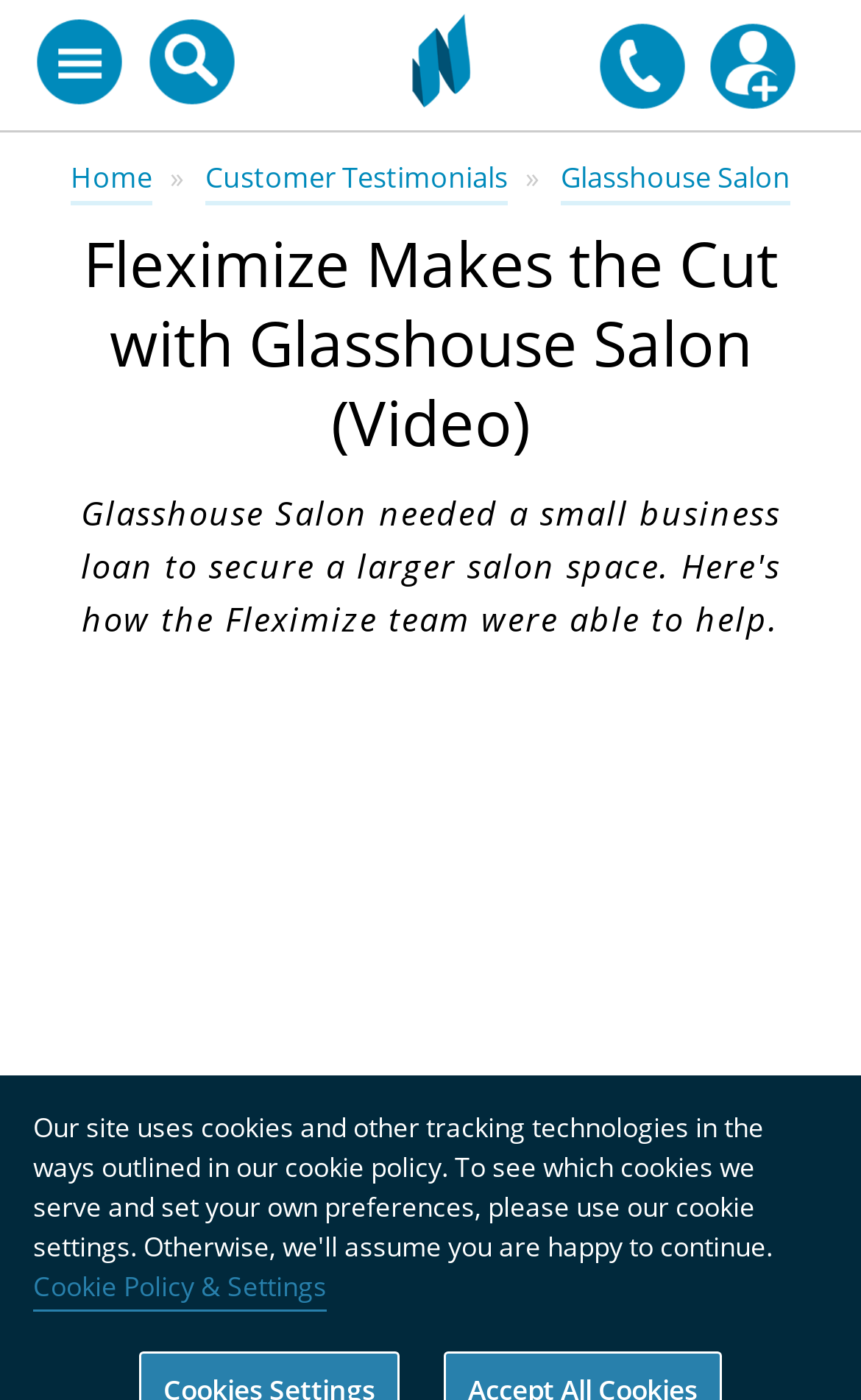Pinpoint the bounding box coordinates of the clickable area needed to execute the instruction: "Log in". The coordinates should be specified as four float numbers between 0 and 1, i.e., [left, top, right, bottom].

[0.823, 0.016, 0.926, 0.079]